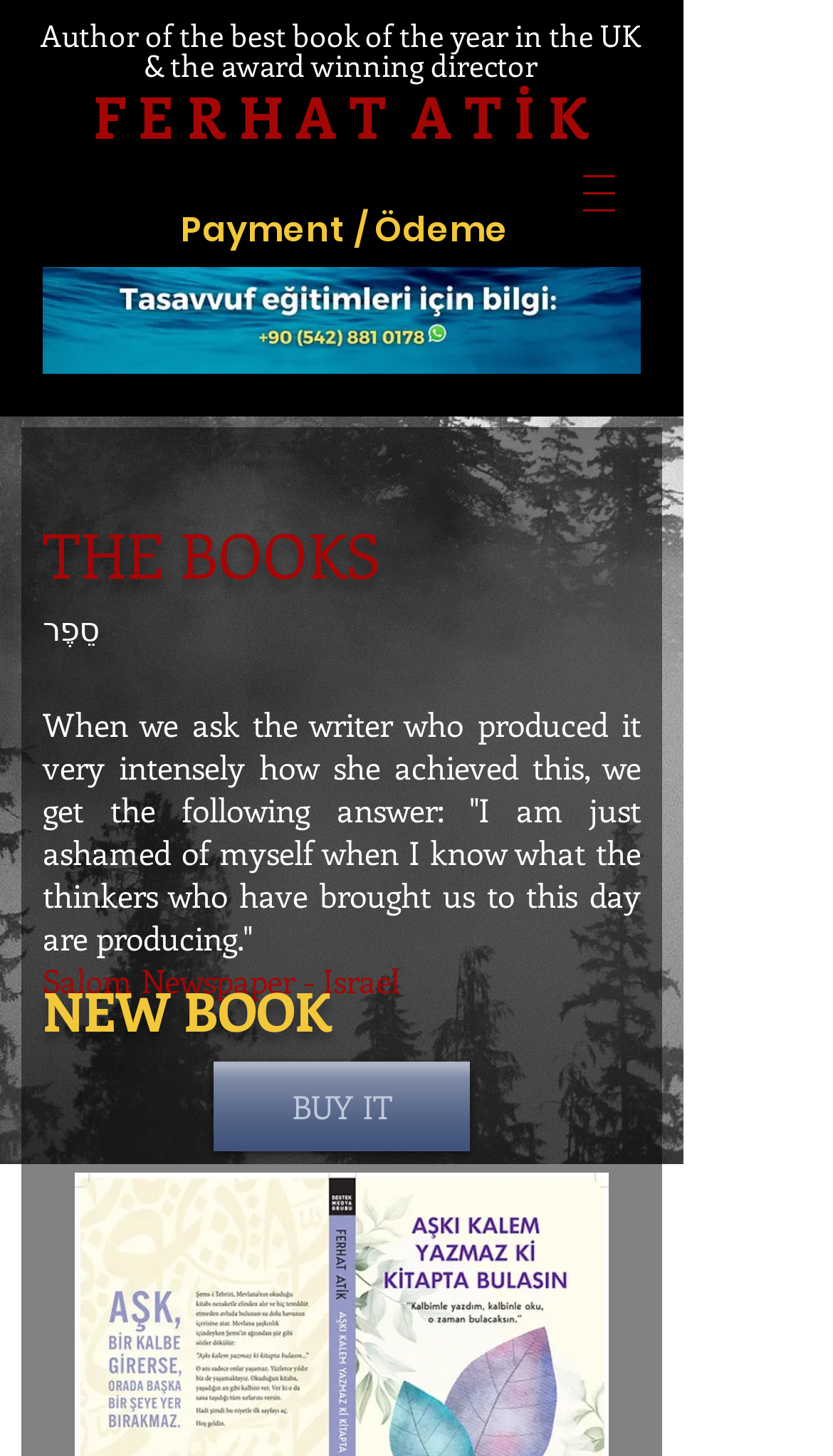How many awards does the author have?
Give a comprehensive and detailed explanation for the question.

The author is described as 'the award winning director' and it is mentioned that he has 10 first-place awards with documentaries, as seen in the meta description.